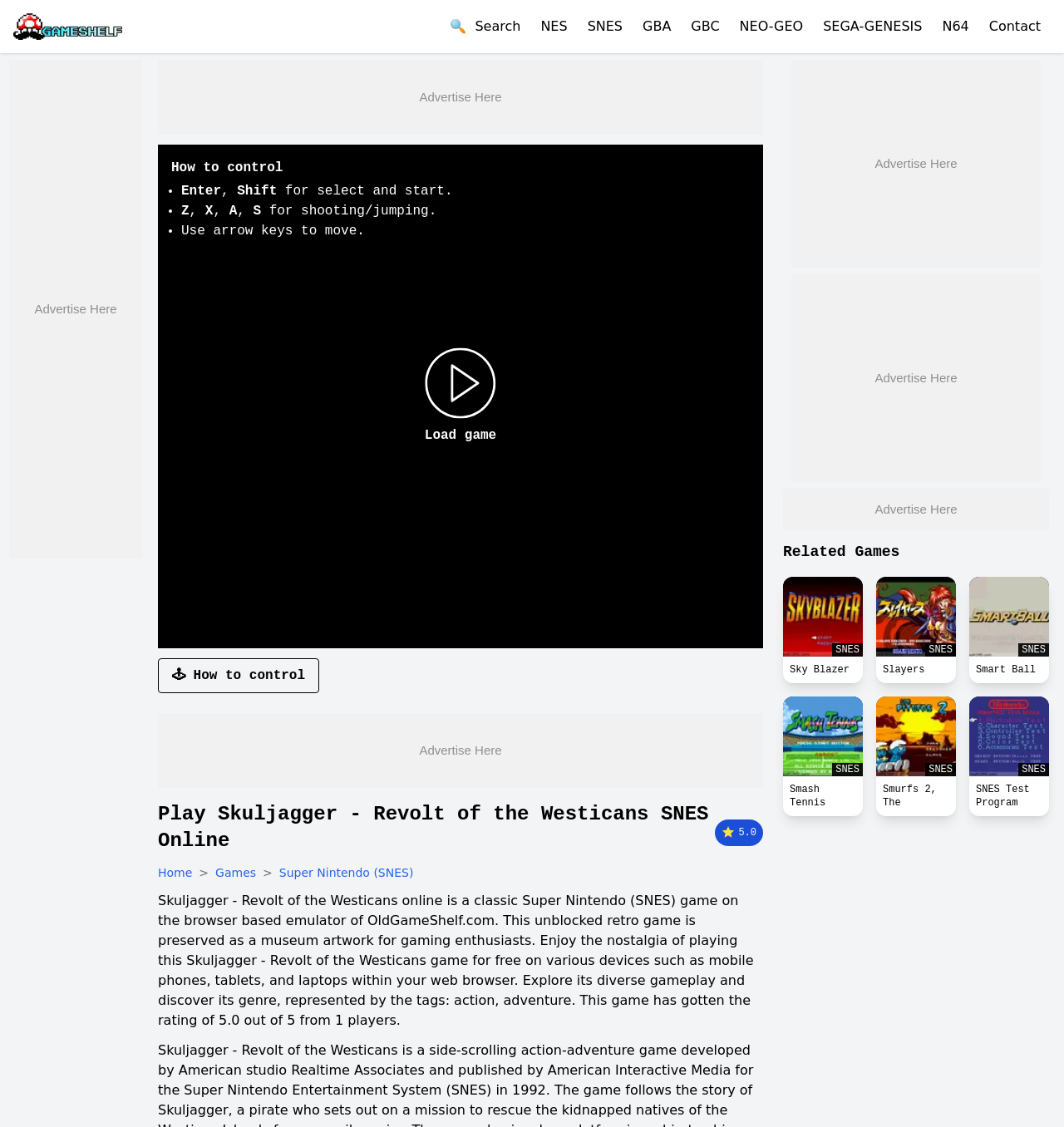Determine the bounding box coordinates of the clickable area required to perform the following instruction: "Play Skuljagger - Revolt of the Westicans game". The coordinates should be represented as four float numbers between 0 and 1: [left, top, right, bottom].

[0.366, 0.309, 0.5, 0.395]